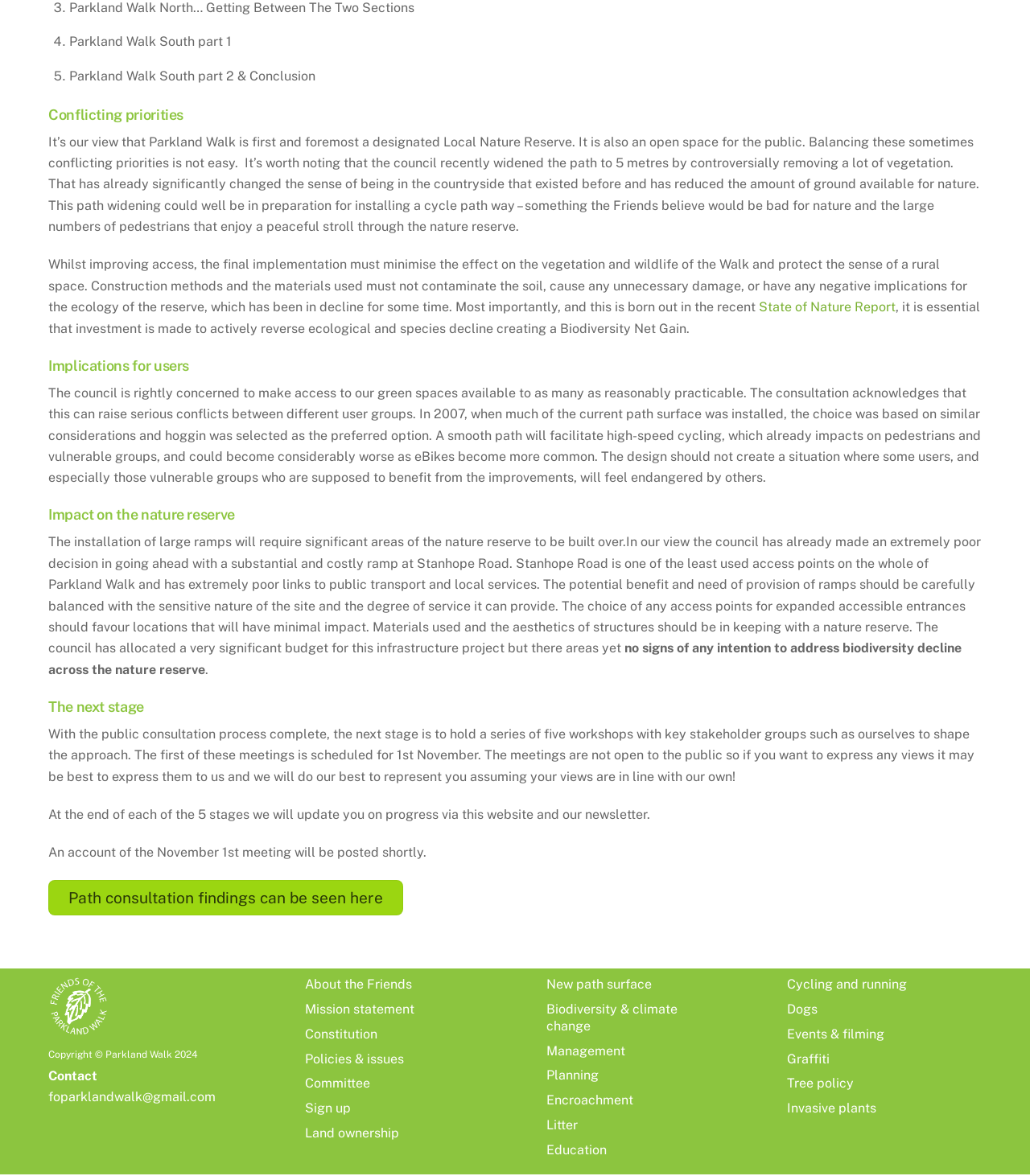Determine the bounding box coordinates of the clickable area required to perform the following instruction: "Click the 'About the Friends' link". The coordinates should be represented as four float numbers between 0 and 1: [left, top, right, bottom].

[0.281, 0.824, 0.484, 0.845]